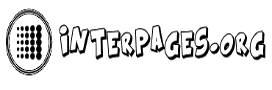Provide a thorough description of the image.

The image features the logo of Interpages.org, characterized by a playful and modern design. The logo includes a circular emblem featuring a grid pattern, symbolizing connectivity and interactivity, accompanied by the website name "interpages.org" rendered in a casual, handwritten-style font. The design reflects a welcoming and accessible online platform, aiming to engage users with a variety of content. This logo likely represents the overarching theme of the website, which focuses on providing valuable information and resources.